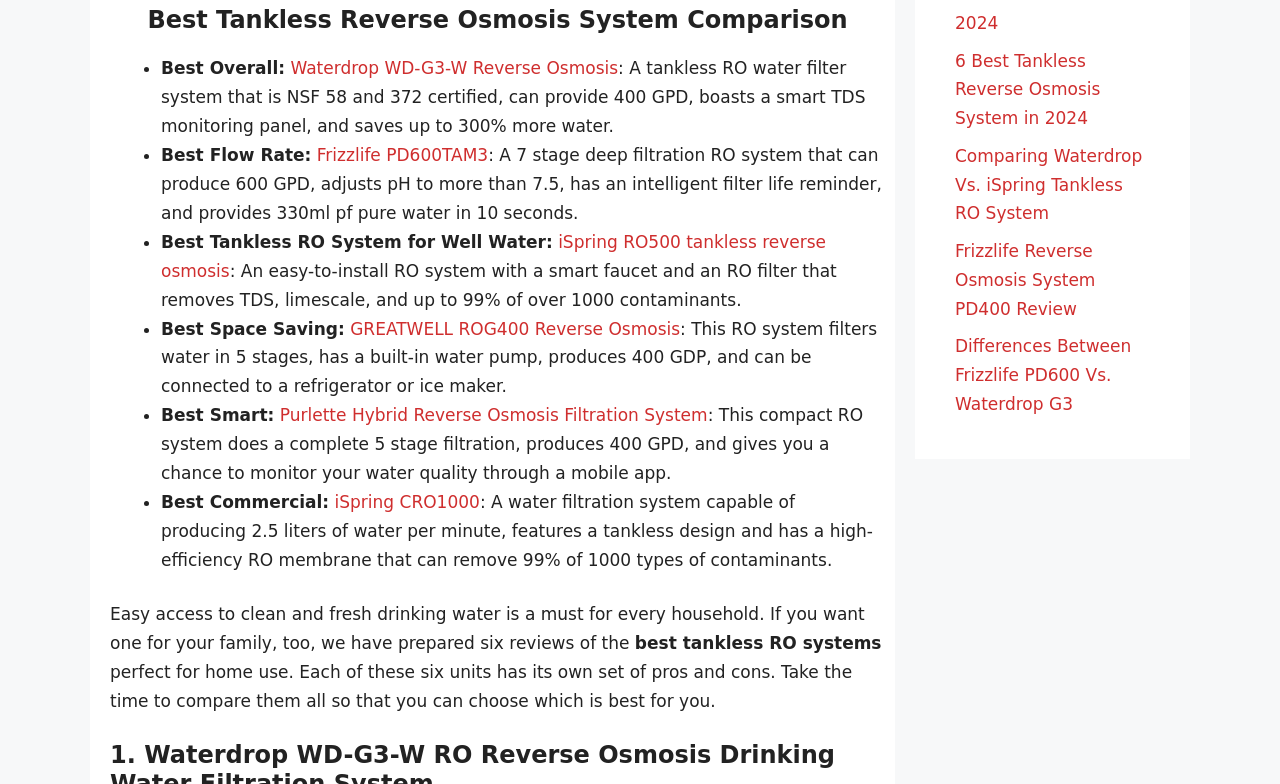Refer to the element description iSpring RO500 tankless reverse osmosis and identify the corresponding bounding box in the screenshot. Format the coordinates as (top-left x, top-left y, bottom-right x, bottom-right y) with values in the range of 0 to 1.

[0.126, 0.296, 0.645, 0.358]